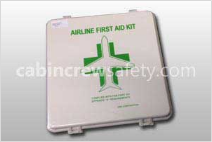What is the shape on the kit besides the cross?
Please provide a comprehensive answer based on the contents of the image.

The image shows an Airline First Aid Kit with a white cover featuring a green cross and an aircraft silhouette, indicating that the shape on the kit besides the cross is an aircraft silhouette.